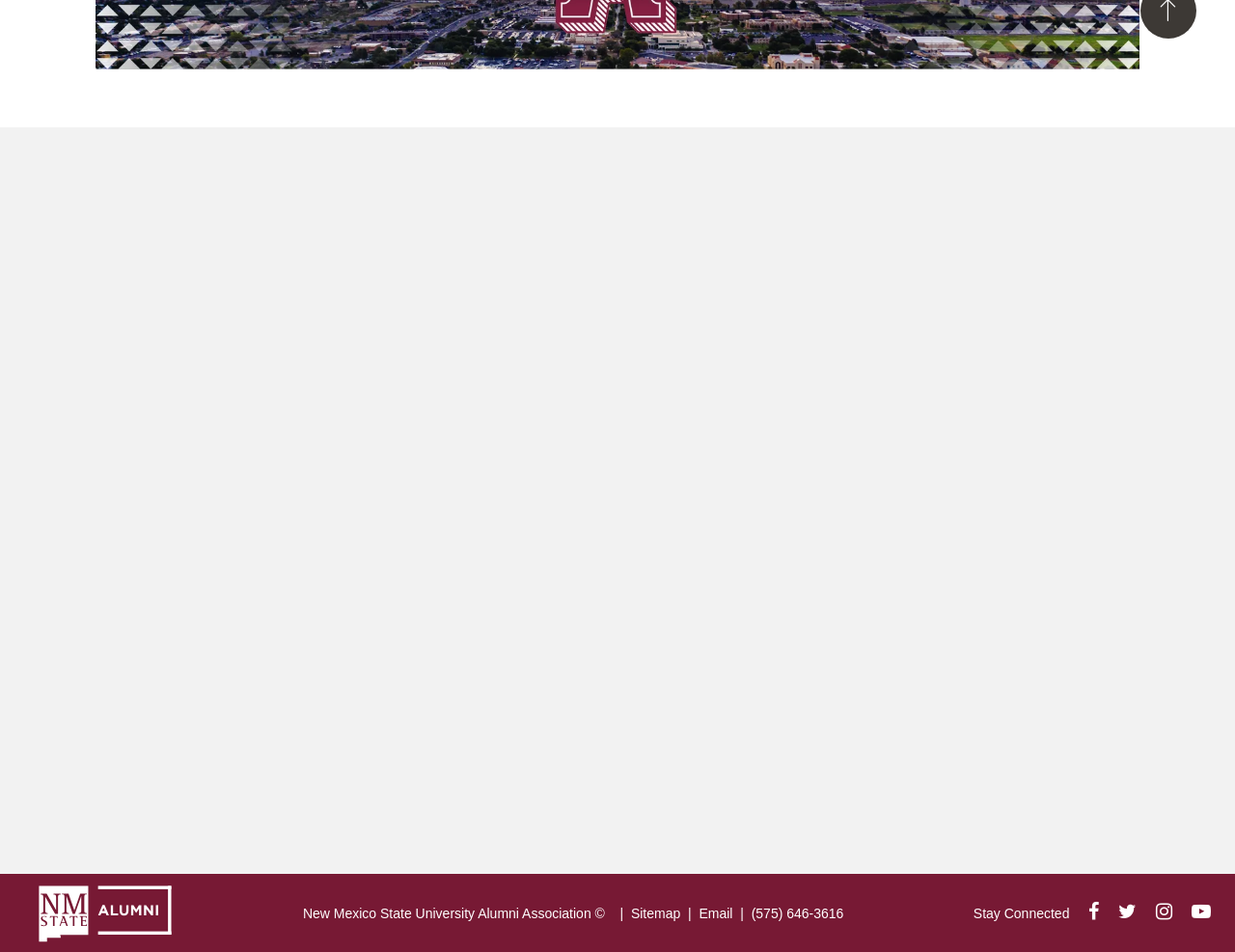What is the name of the university?
Using the visual information, answer the question in a single word or phrase.

New Mexico State University